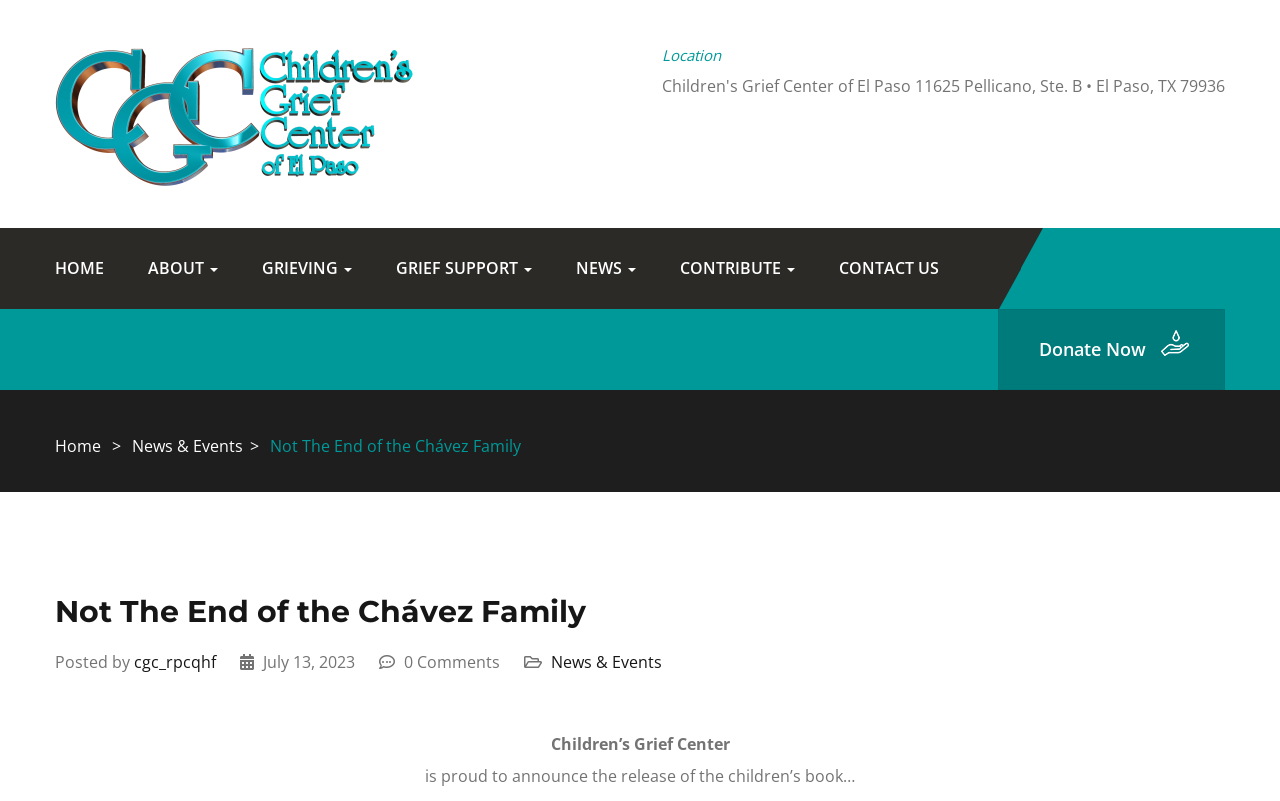Determine the bounding box coordinates for the area you should click to complete the following instruction: "learn about grieving".

[0.205, 0.285, 0.275, 0.386]